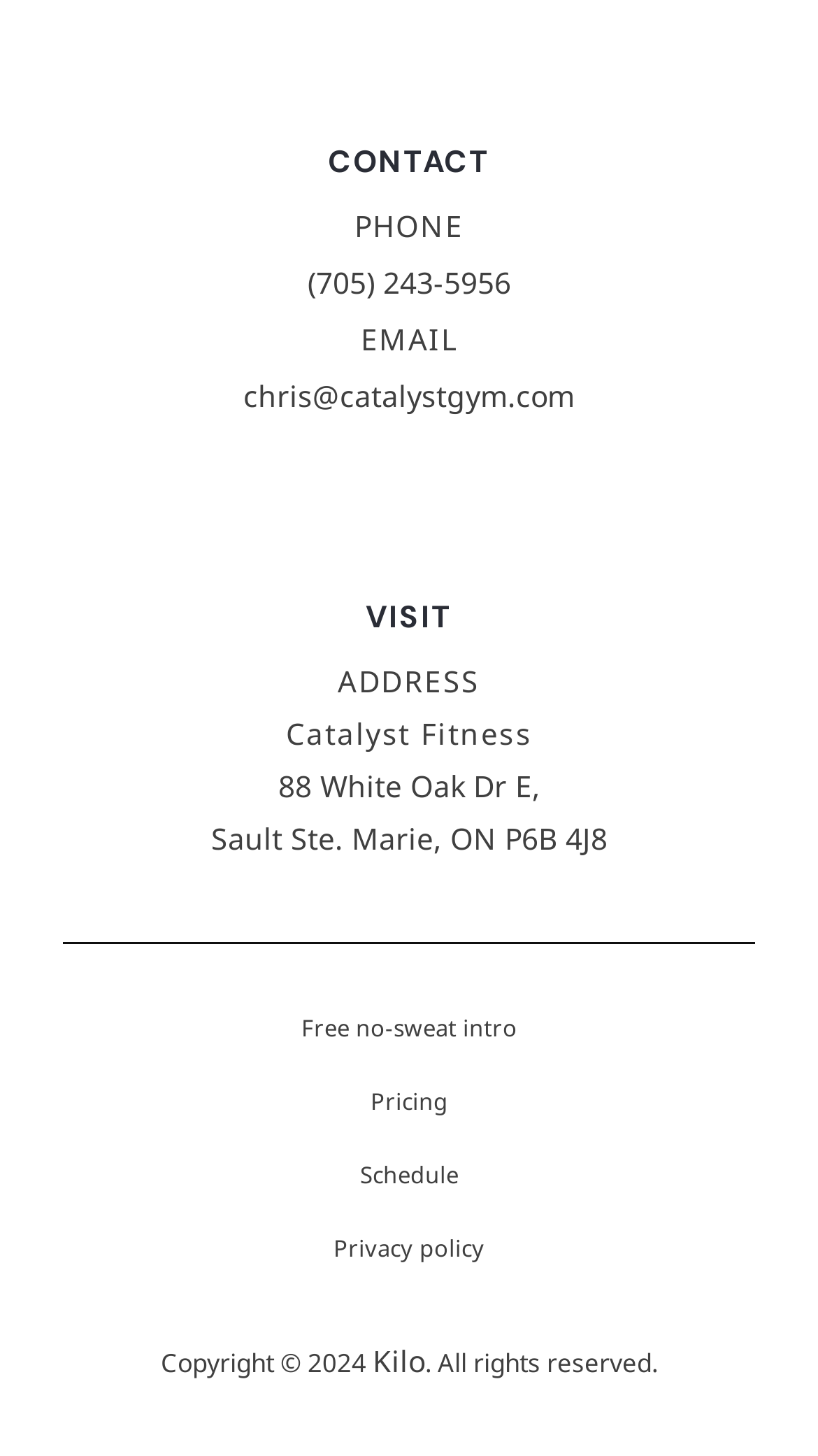Please identify the coordinates of the bounding box for the clickable region that will accomplish this instruction: "Visit the gym's location".

[0.077, 0.485, 0.923, 0.594]